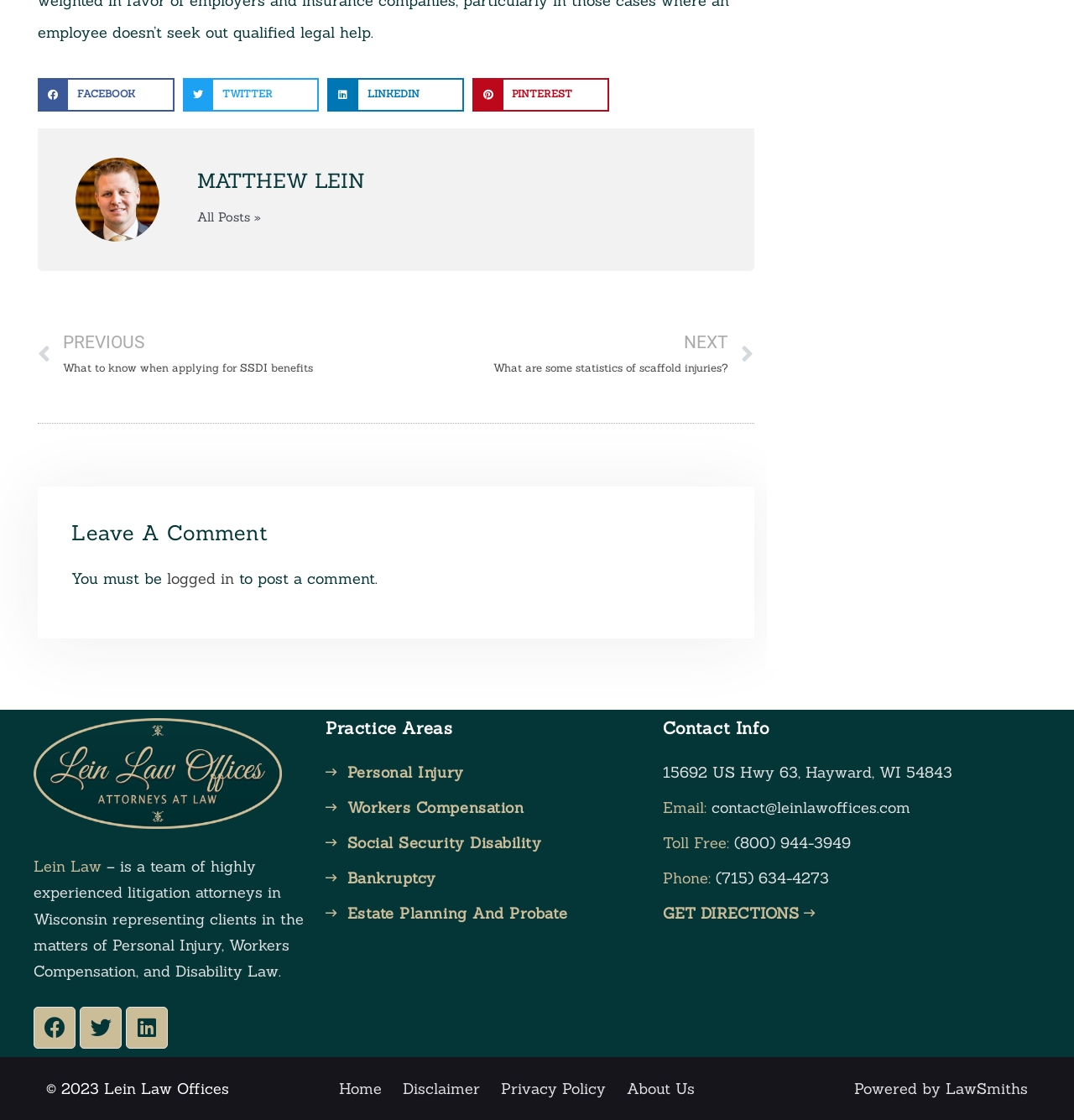Indicate the bounding box coordinates of the element that must be clicked to execute the instruction: "Leave a comment". The coordinates should be given as four float numbers between 0 and 1, i.e., [left, top, right, bottom].

[0.066, 0.464, 0.671, 0.487]